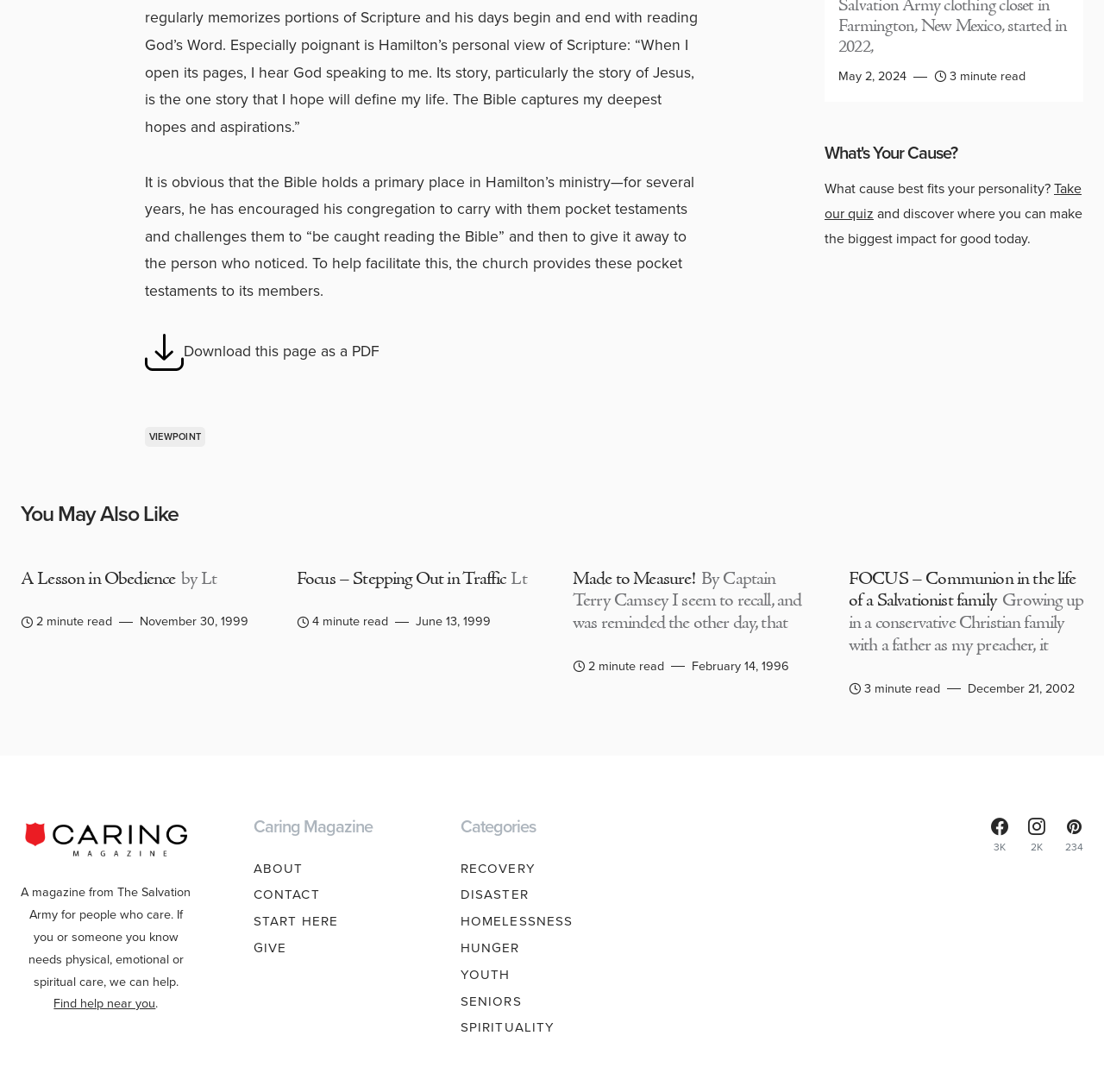What is the name of the magazine?
Provide a detailed and well-explained answer to the question.

The name of the magazine can be found in the top section of the webpage, where it says 'Caring Magazine' with a link to it.